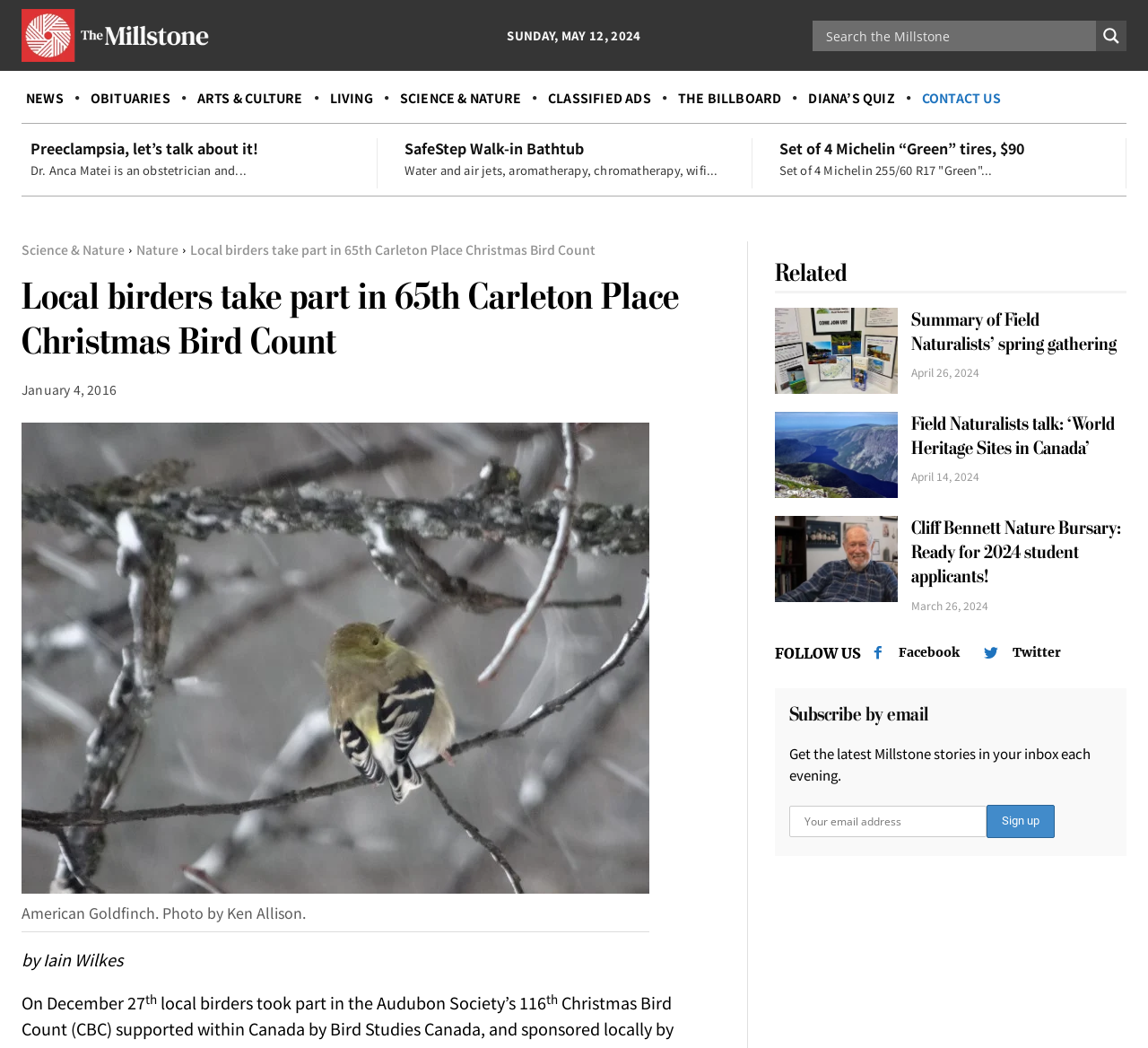Can you determine the bounding box coordinates of the area that needs to be clicked to fulfill the following instruction: "Search for something"?

[0.72, 0.019, 0.951, 0.049]